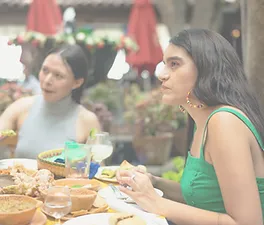Can you give a detailed response to the following question using the information from the image? What is in the background of the image?

According to the caption, the background of the image features lush greenery and red umbrellas, which contribute to the inviting atmosphere and suggest an outdoor dining setting.